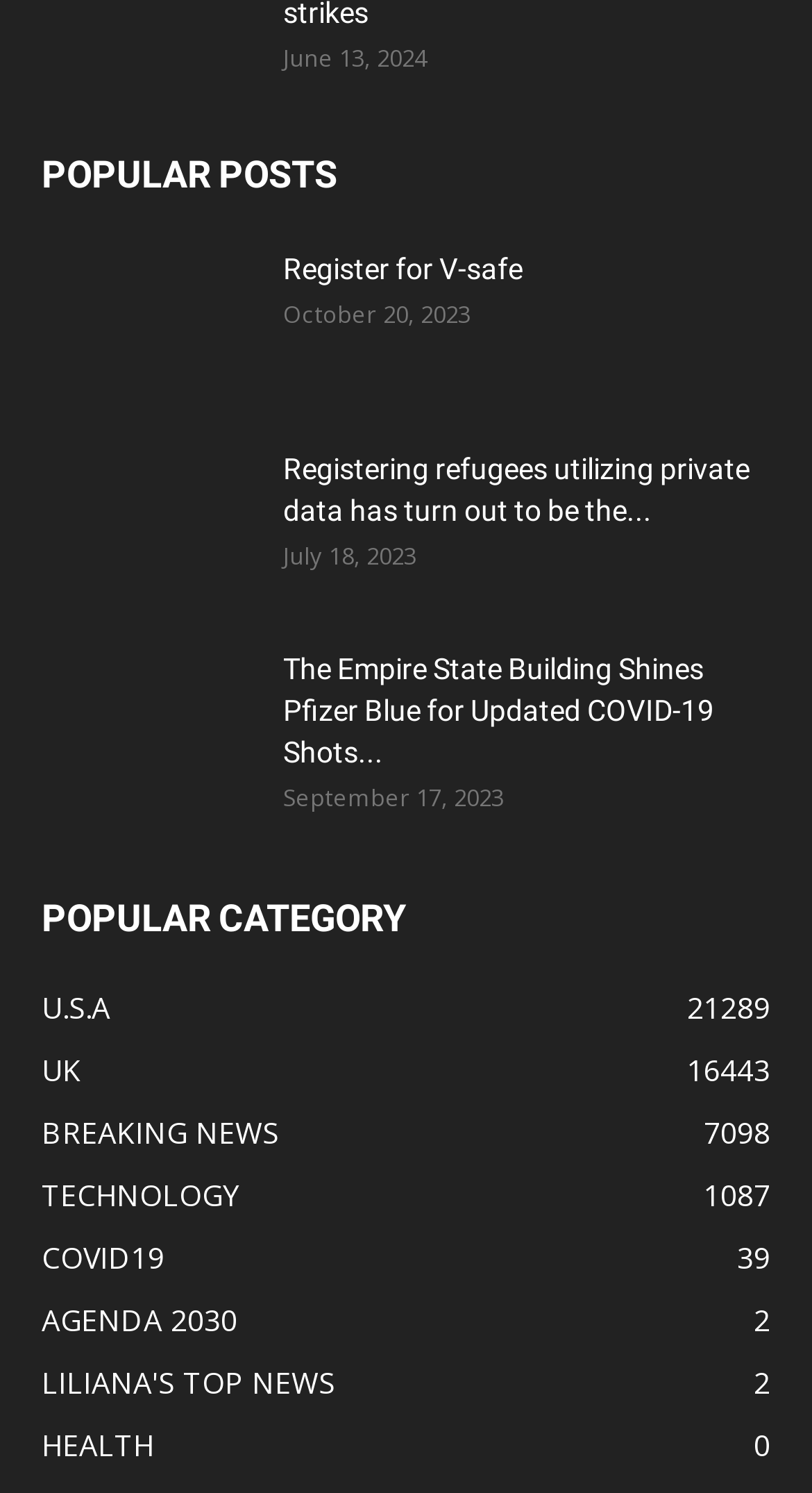Identify the bounding box coordinates for the region of the element that should be clicked to carry out the instruction: "Explore U.S.A category". The bounding box coordinates should be four float numbers between 0 and 1, i.e., [left, top, right, bottom].

[0.051, 0.661, 0.136, 0.688]